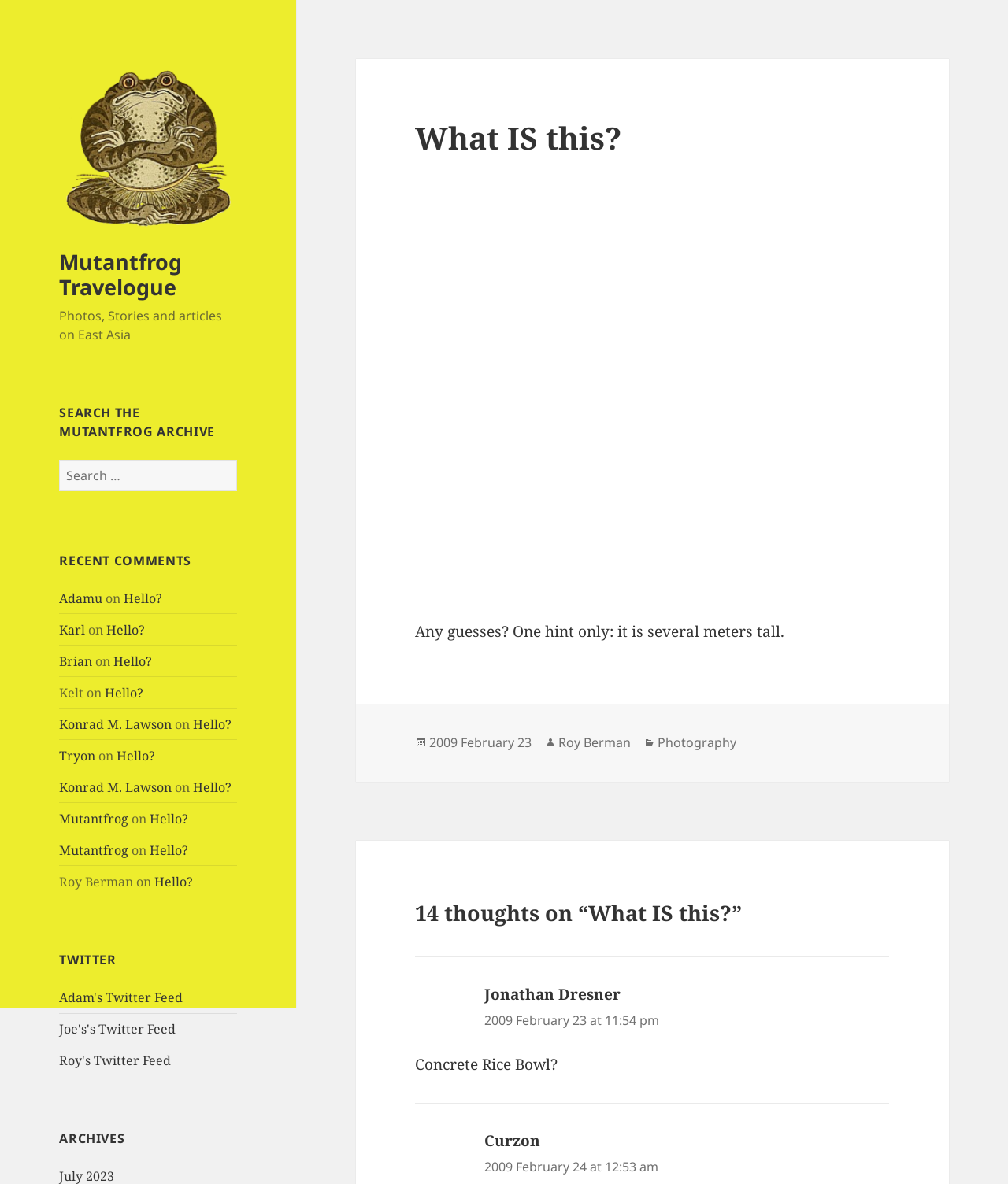Can you determine the bounding box coordinates of the area that needs to be clicked to fulfill the following instruction: "Follow Adam's Twitter Feed"?

[0.059, 0.835, 0.181, 0.85]